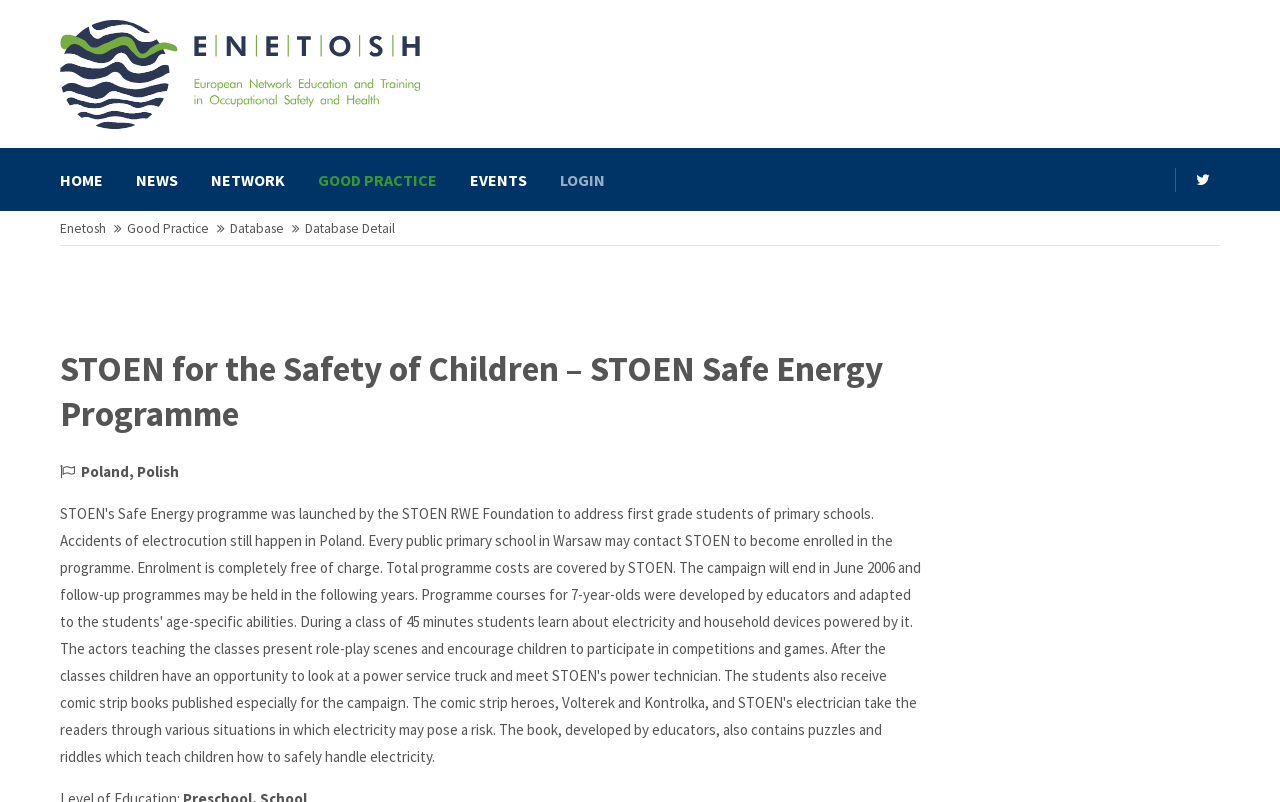Generate a detailed explanation of the webpage's features and information.

The webpage is about the STOEN Safe Energy programme, which aims to address electrocution accidents among first-grade students in Poland. 

At the top left of the page, there is a navigation menu with links to "HOME", "NEWS", "NETWORK", "GOOD PRACTICE", "EVENTS", and "LOGIN". Below this menu, there are additional links to "Enetosh", "Good Practice", and "Database". 

To the right of the "Database" link, there is a static text "Database Detail". 

The main content of the page is headed by a title "STOEN for the Safety of Children – STOEN Safe Energy Programme", which is located roughly in the middle of the page. Below this title, there is a link with the same text. 

Further down, there are two static texts, one with a non-breaking space and another with the text "Poland, Polish".